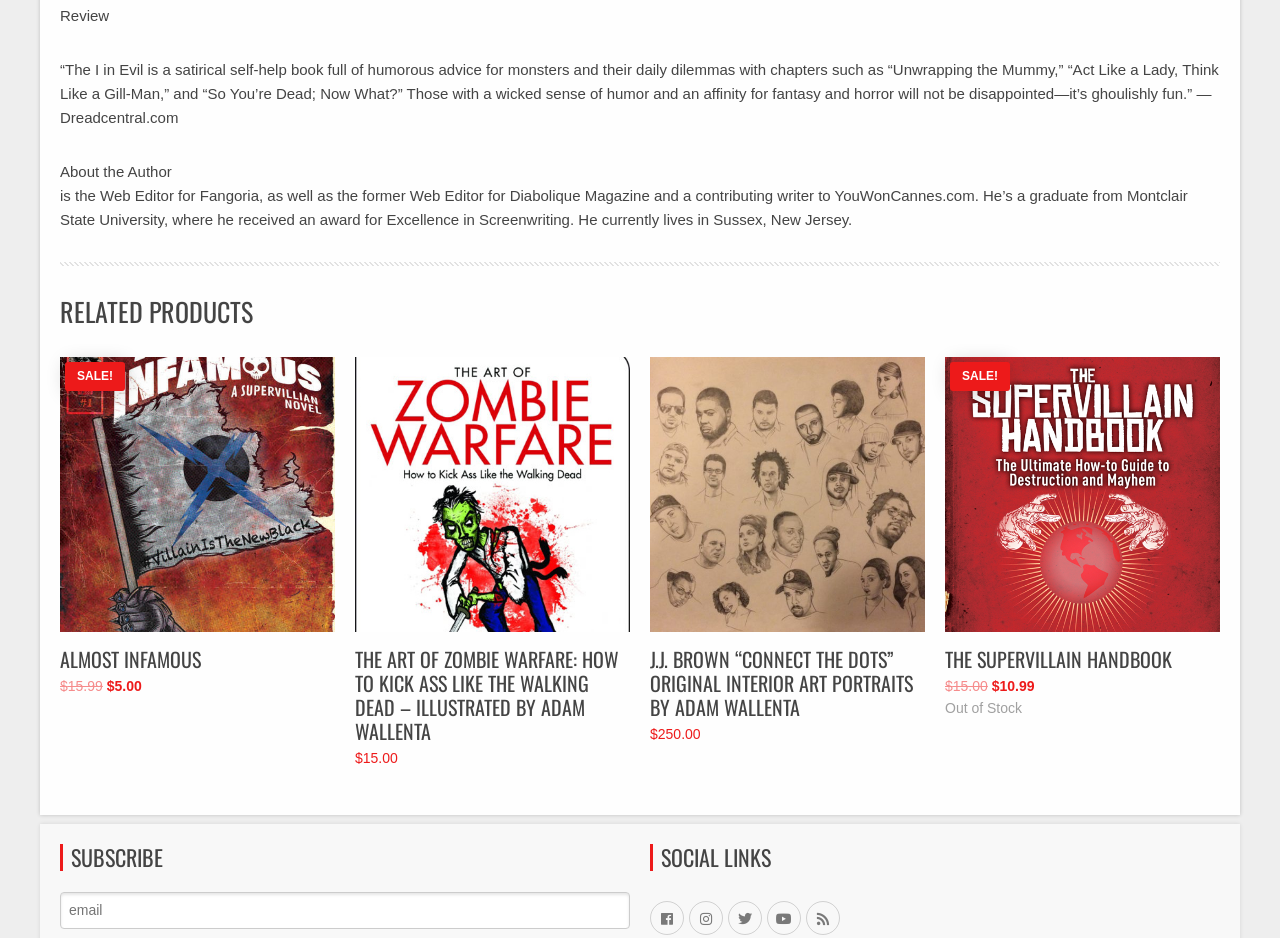Please identify the bounding box coordinates of the element that needs to be clicked to execute the following command: "Enter email". Provide the bounding box using four float numbers between 0 and 1, formatted as [left, top, right, bottom].

[0.047, 0.95, 0.492, 0.99]